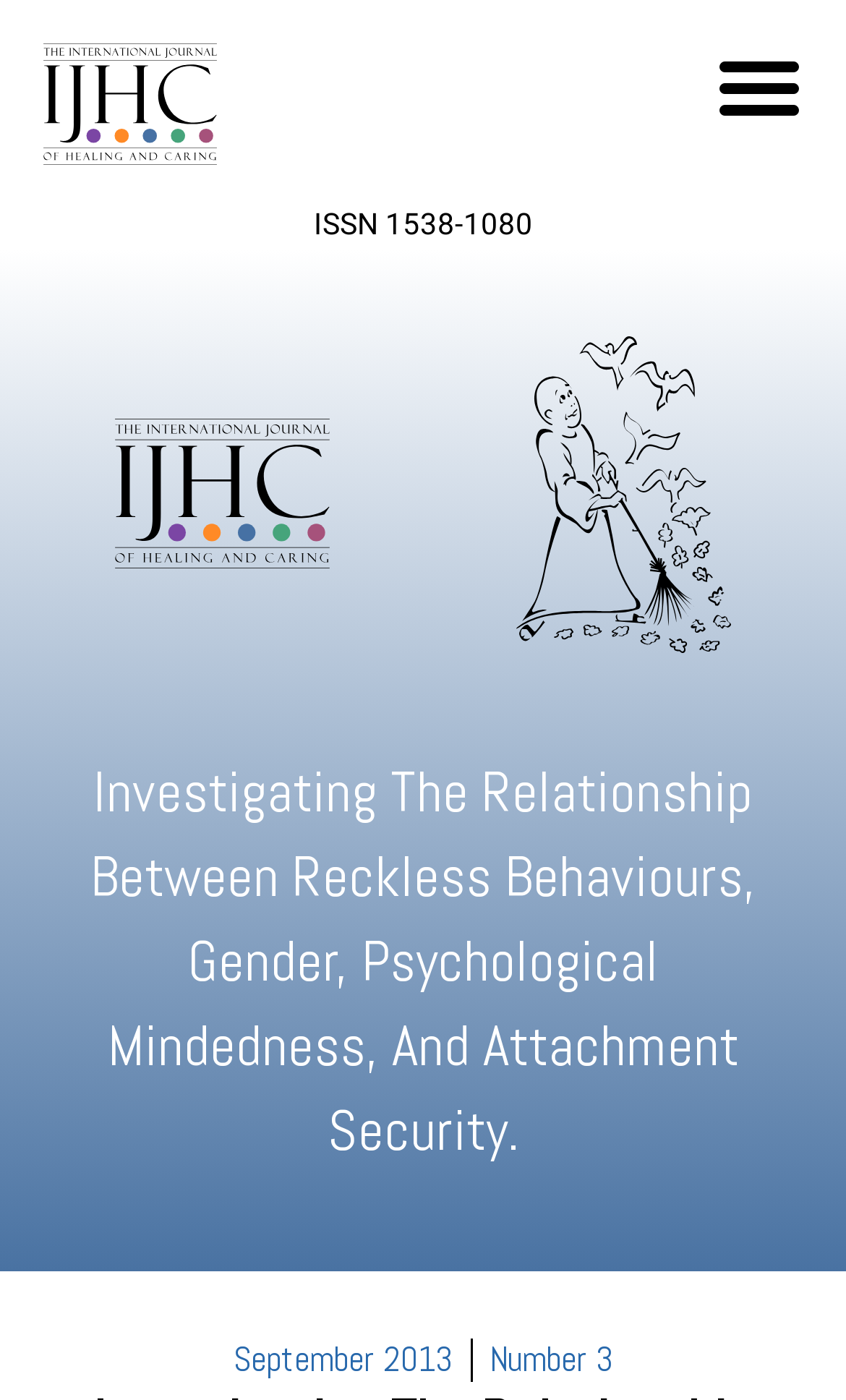Identify and extract the main heading of the webpage.

Investigating The Relationship Between Reckless Behaviours, Gender, Psychological Mindedness, And Attachment Security.